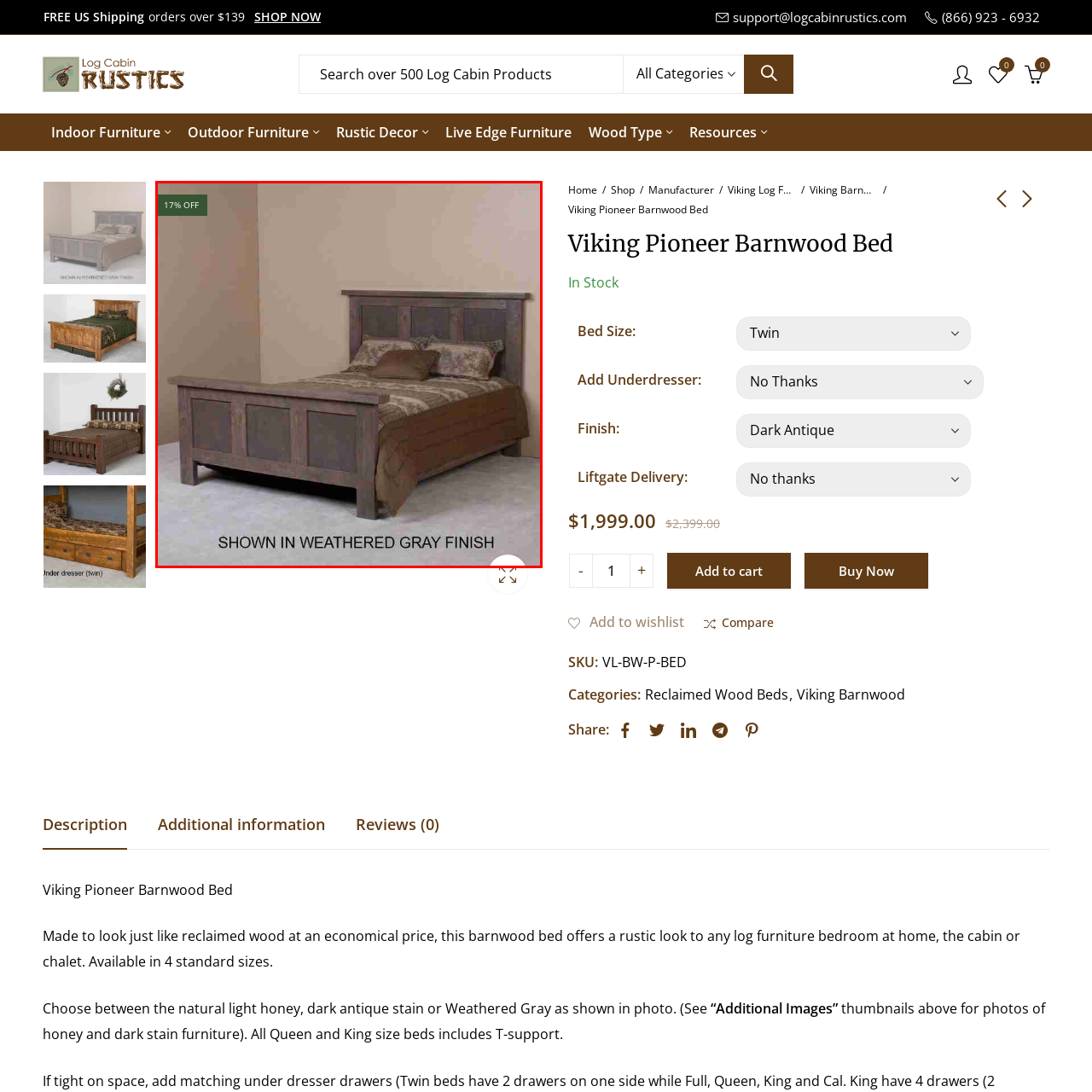Concentrate on the image inside the red border and answer the question in one word or phrase: 
What is the discount percentage on the bed?

17% OFF